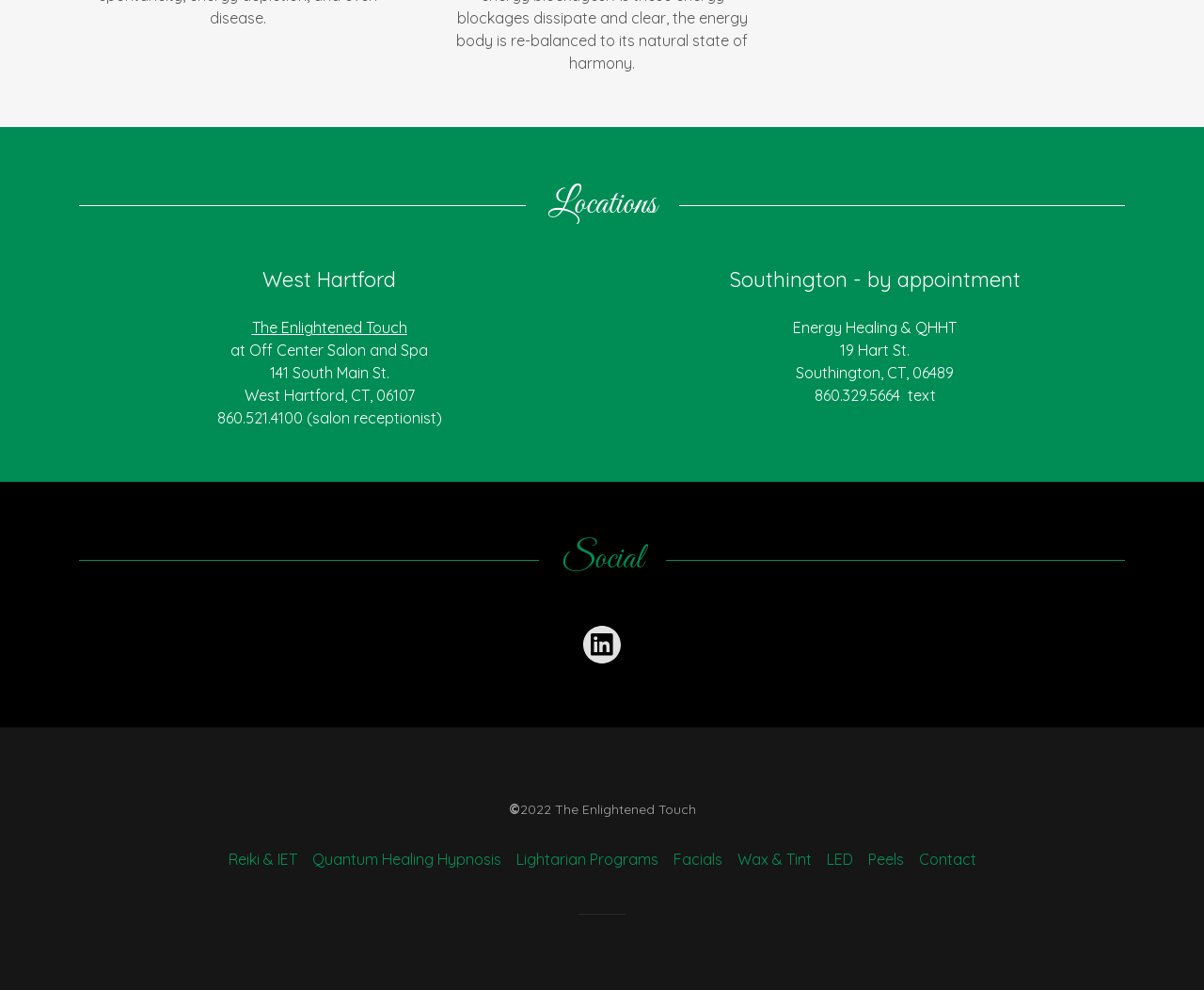Specify the bounding box coordinates for the region that must be clicked to perform the given instruction: "Contact The Enlightened Touch".

[0.757, 0.851, 0.817, 0.885]